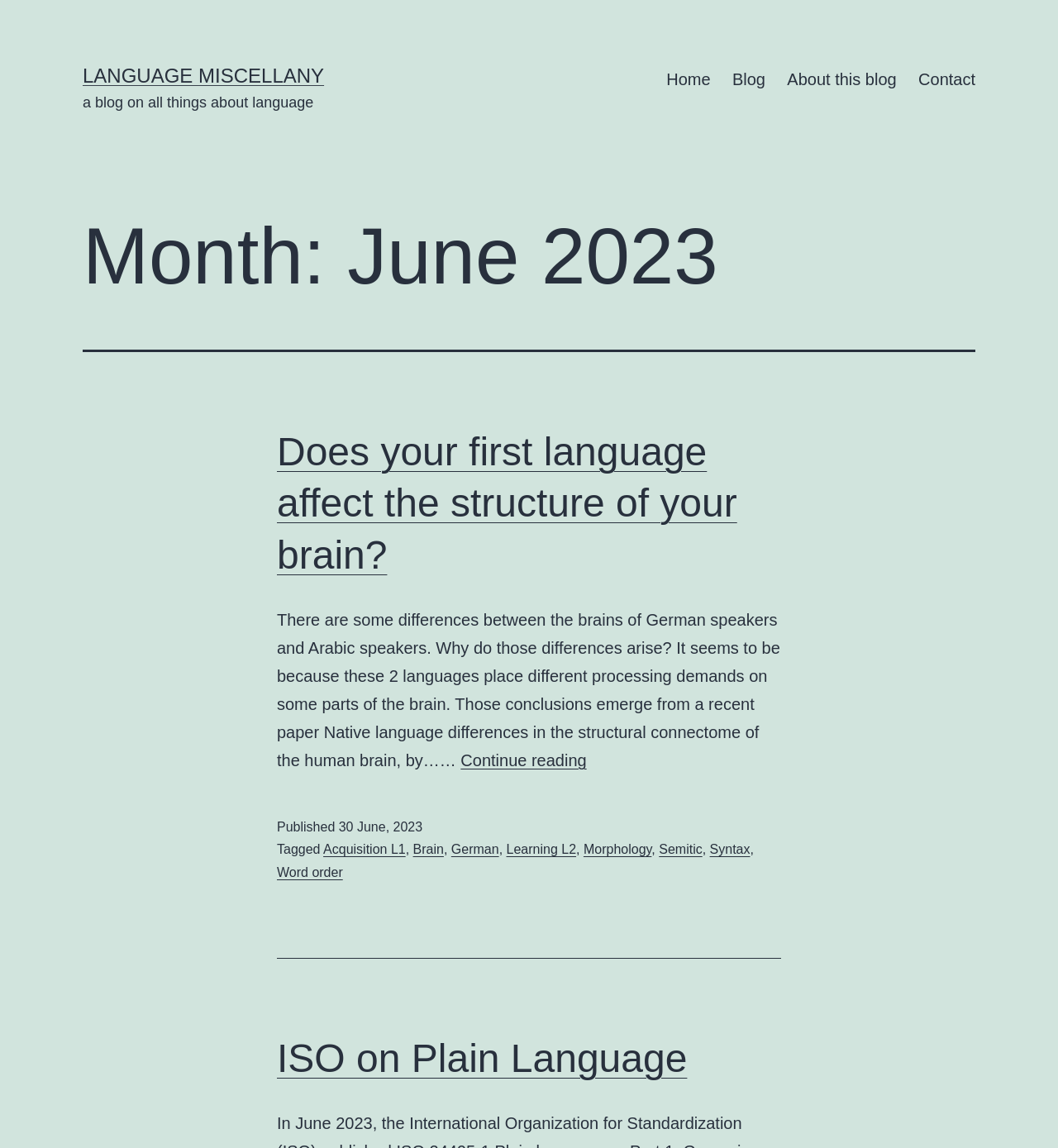What categories is the first article tagged with?
Examine the webpage screenshot and provide an in-depth answer to the question.

I determined the answer by examining the link element with the text 'Uncategorized' within the footer section of the first article, which suggests that it is a category tag.